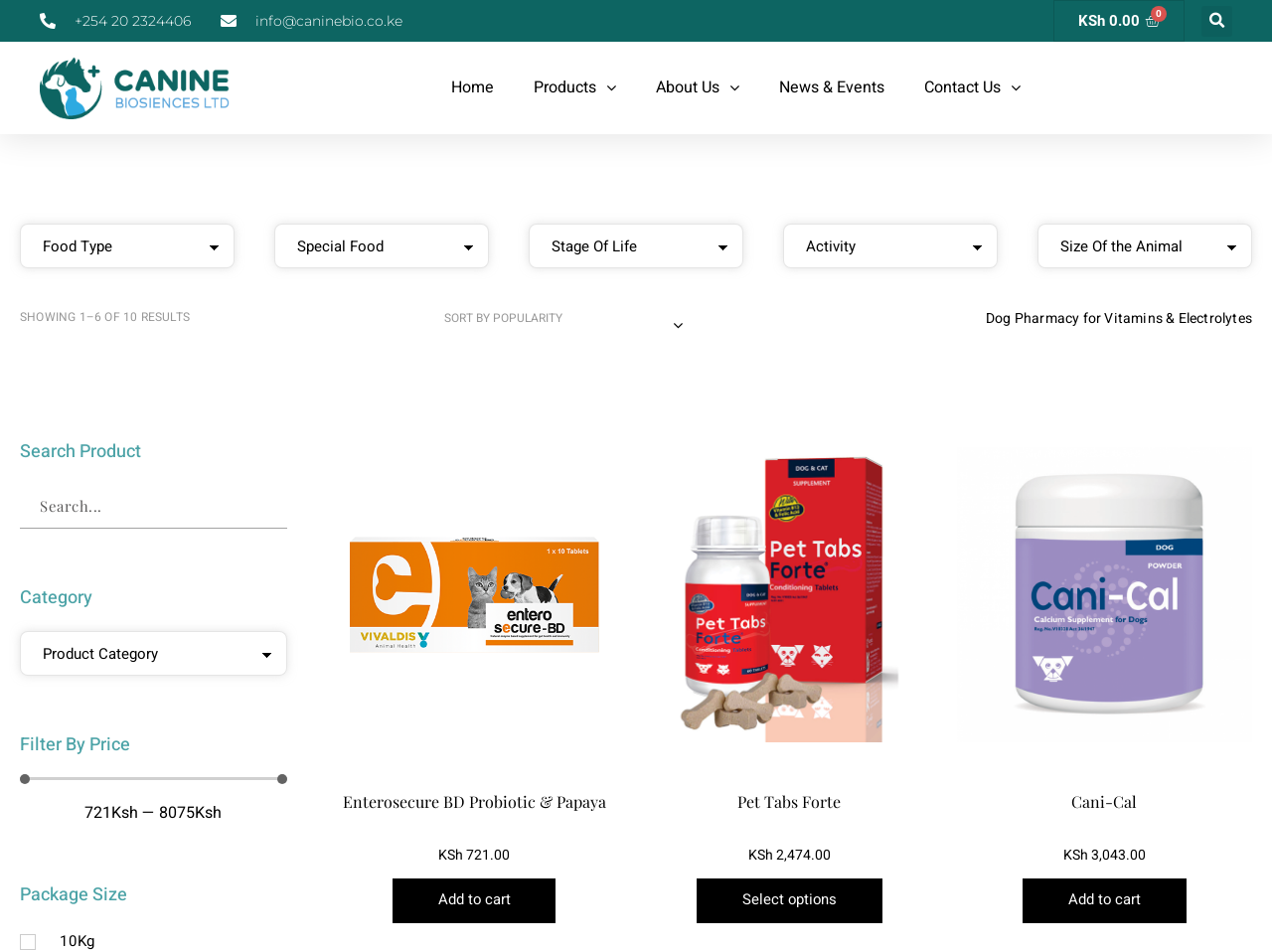What is the phone number to contact?
Respond with a short answer, either a single word or a phrase, based on the image.

+254 20 2324406